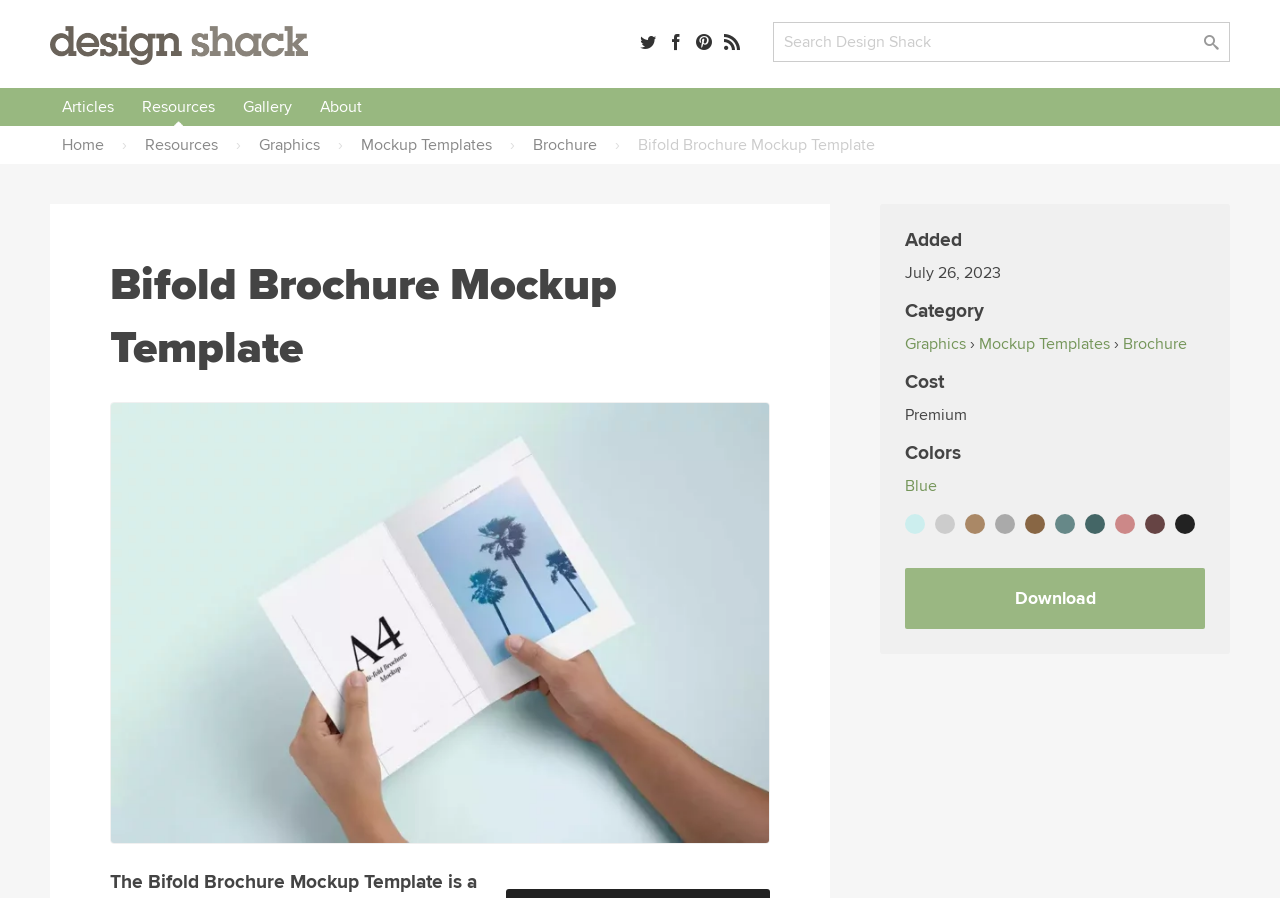Respond to the question below with a single word or phrase: What category does this template belong to?

Mockup Templates